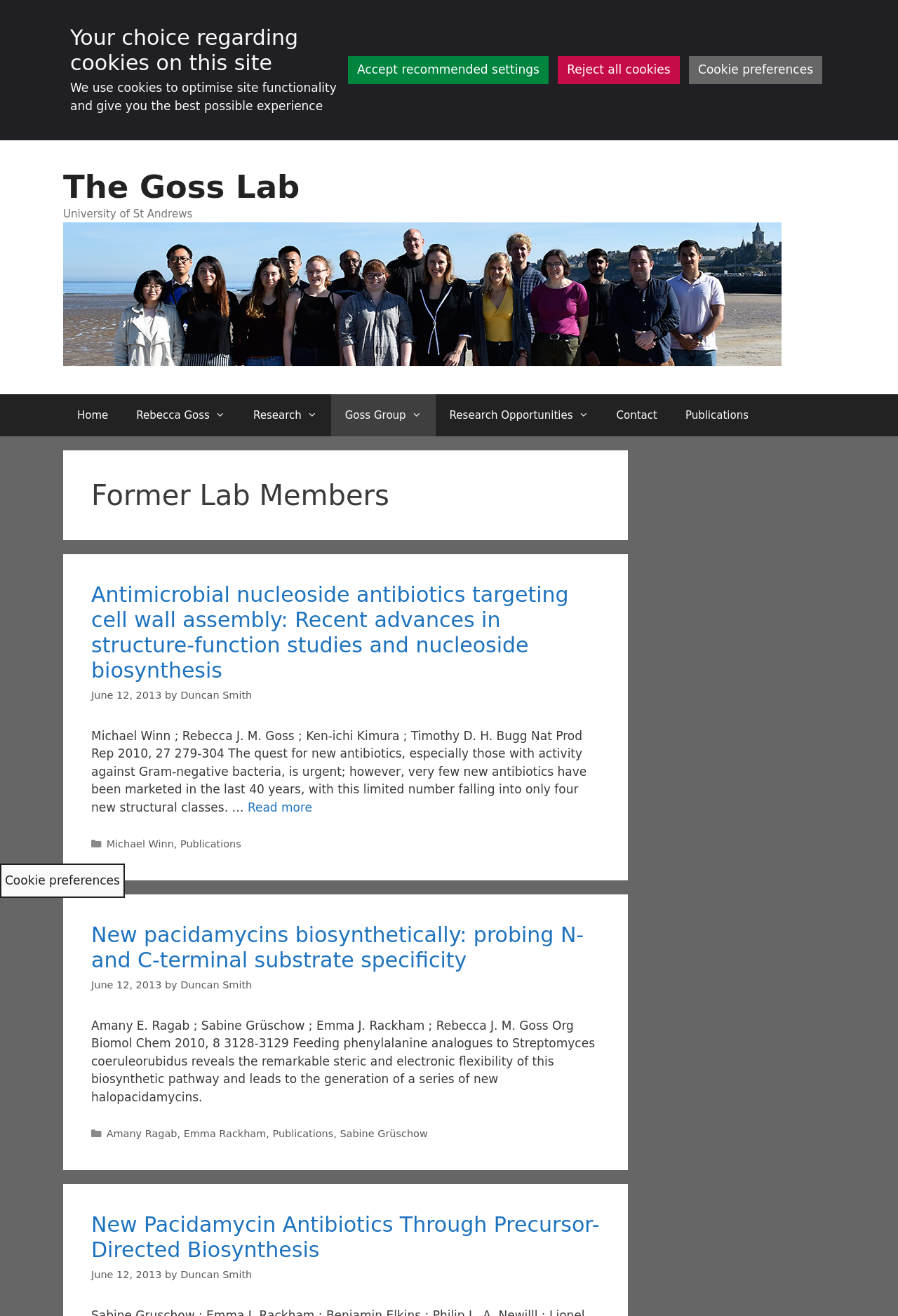Identify the bounding box coordinates for the region of the element that should be clicked to carry out the instruction: "Click the link to Research Opportunities". The bounding box coordinates should be four float numbers between 0 and 1, i.e., [left, top, right, bottom].

[0.485, 0.3, 0.671, 0.331]